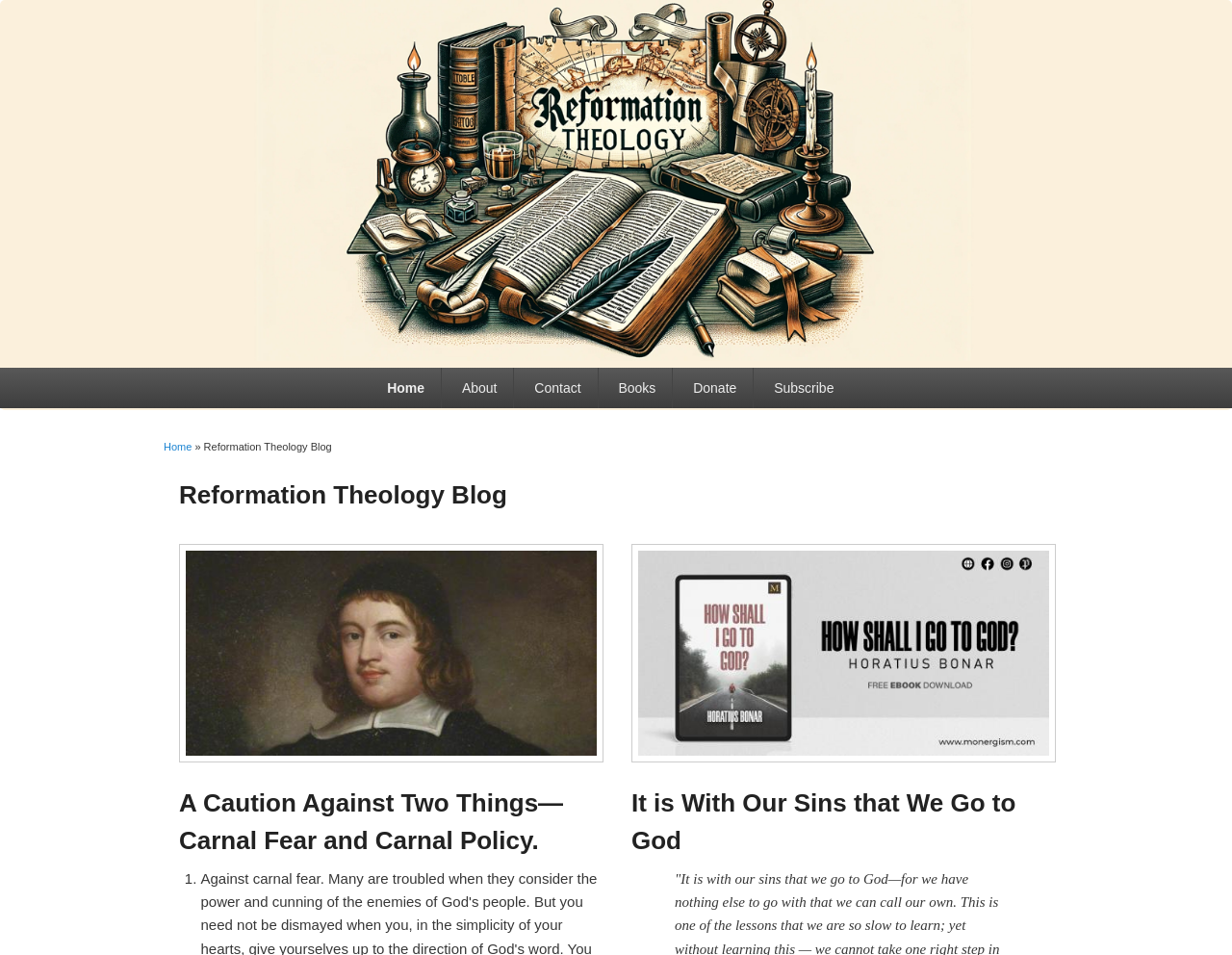What is the navigation menu item after 'Home'?
Relying on the image, give a concise answer in one word or a brief phrase.

About